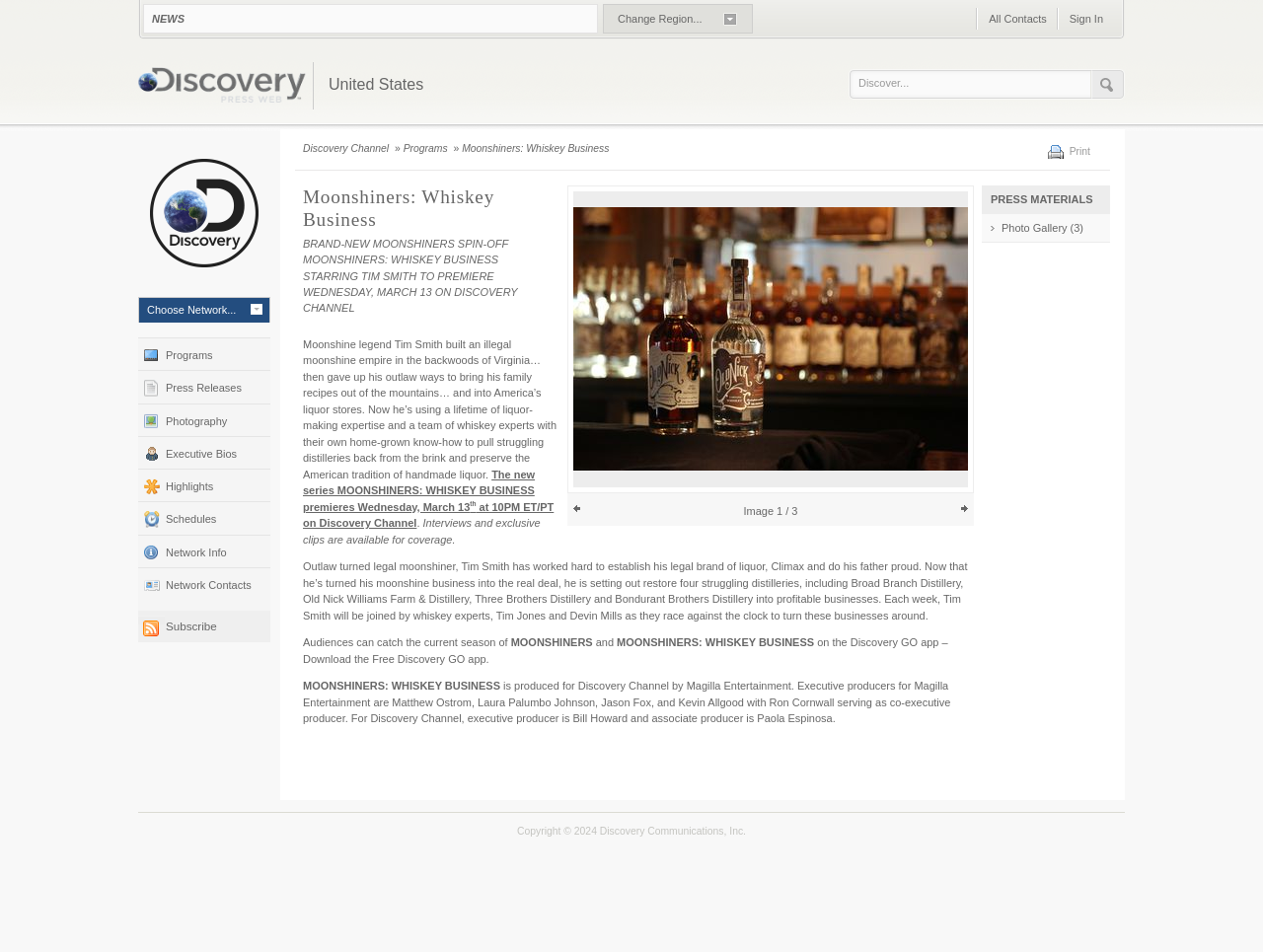Answer the question using only one word or a concise phrase: What is the name of the network?

Discovery Channel